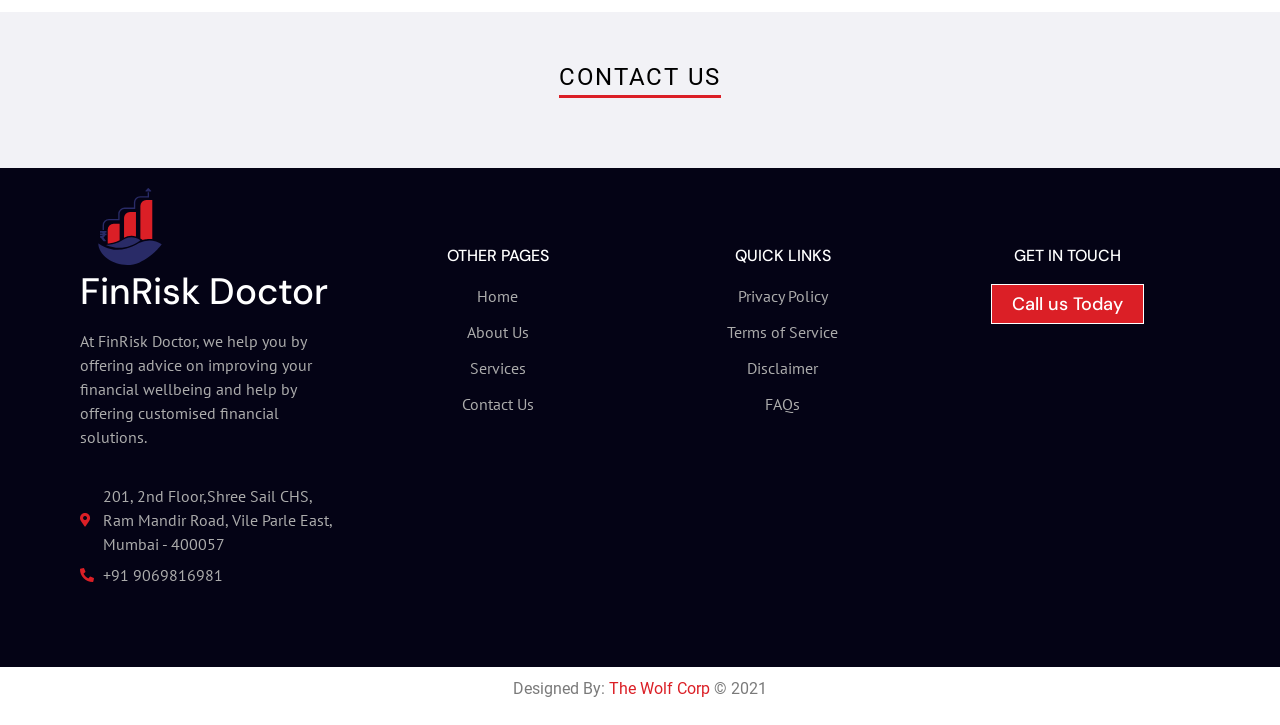Find the bounding box coordinates for the element that must be clicked to complete the instruction: "Go to About Us". The coordinates should be four float numbers between 0 and 1, indicated as [left, top, right, bottom].

[0.285, 0.441, 0.492, 0.474]